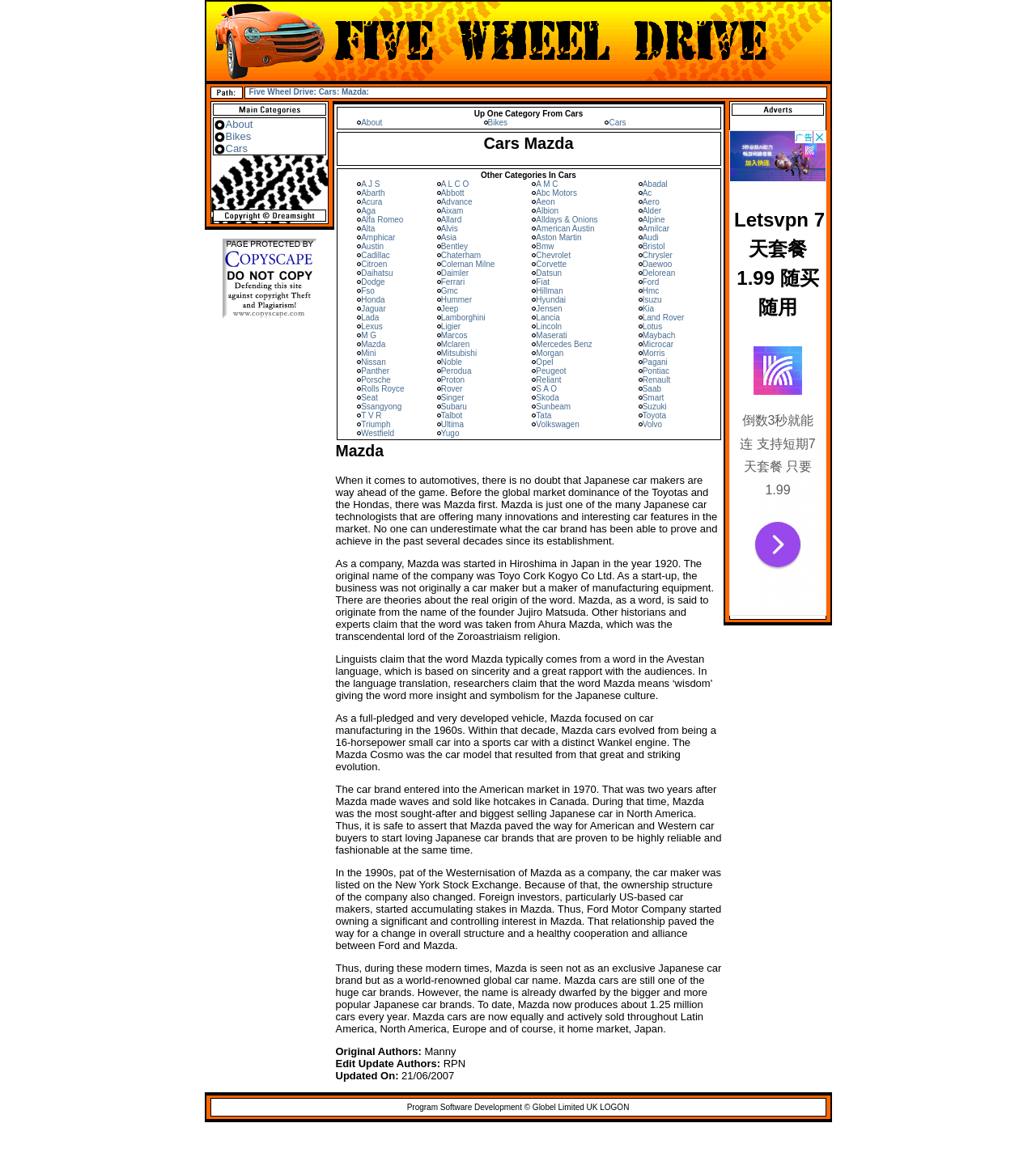What is the category above Cars?
Look at the image and respond with a one-word or short-phrase answer.

Bikes